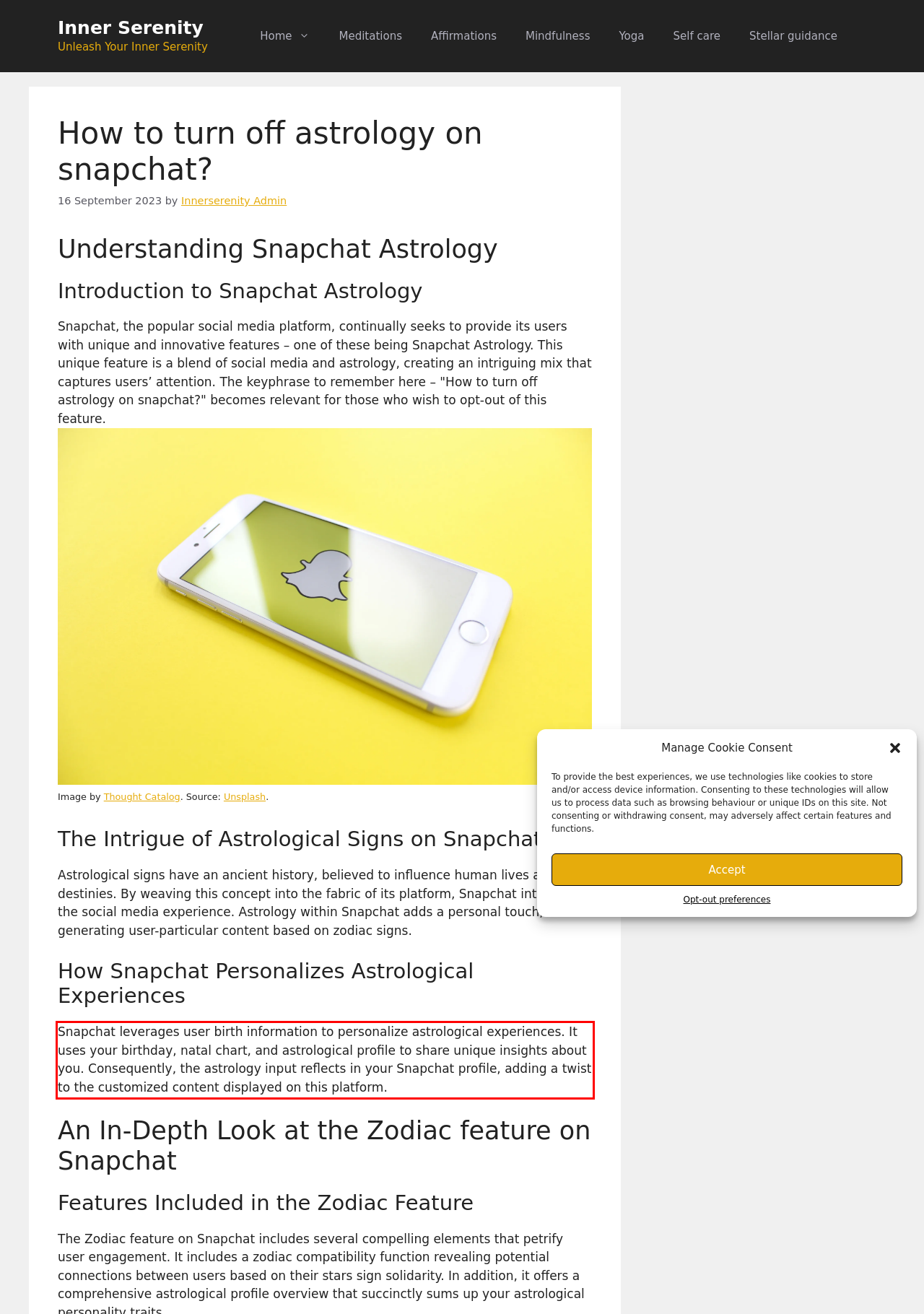Identify the text within the red bounding box on the webpage screenshot and generate the extracted text content.

Snapchat leverages user birth information to personalize astrological experiences. It uses your birthday, natal chart, and astrological profile to share unique insights about you. Consequently, the astrology input reflects in your Snapchat profile, adding a twist to the customized content displayed on this platform.